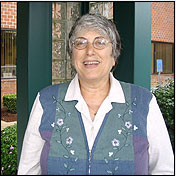Look at the image and write a detailed answer to the question: 
What is Bobbie Goldman's profession?

According to the caption, Bobbie Goldman is a social worker for the Department of Public Health in Chelmsford and Tewksbury, which indicates that her profession is a social worker.